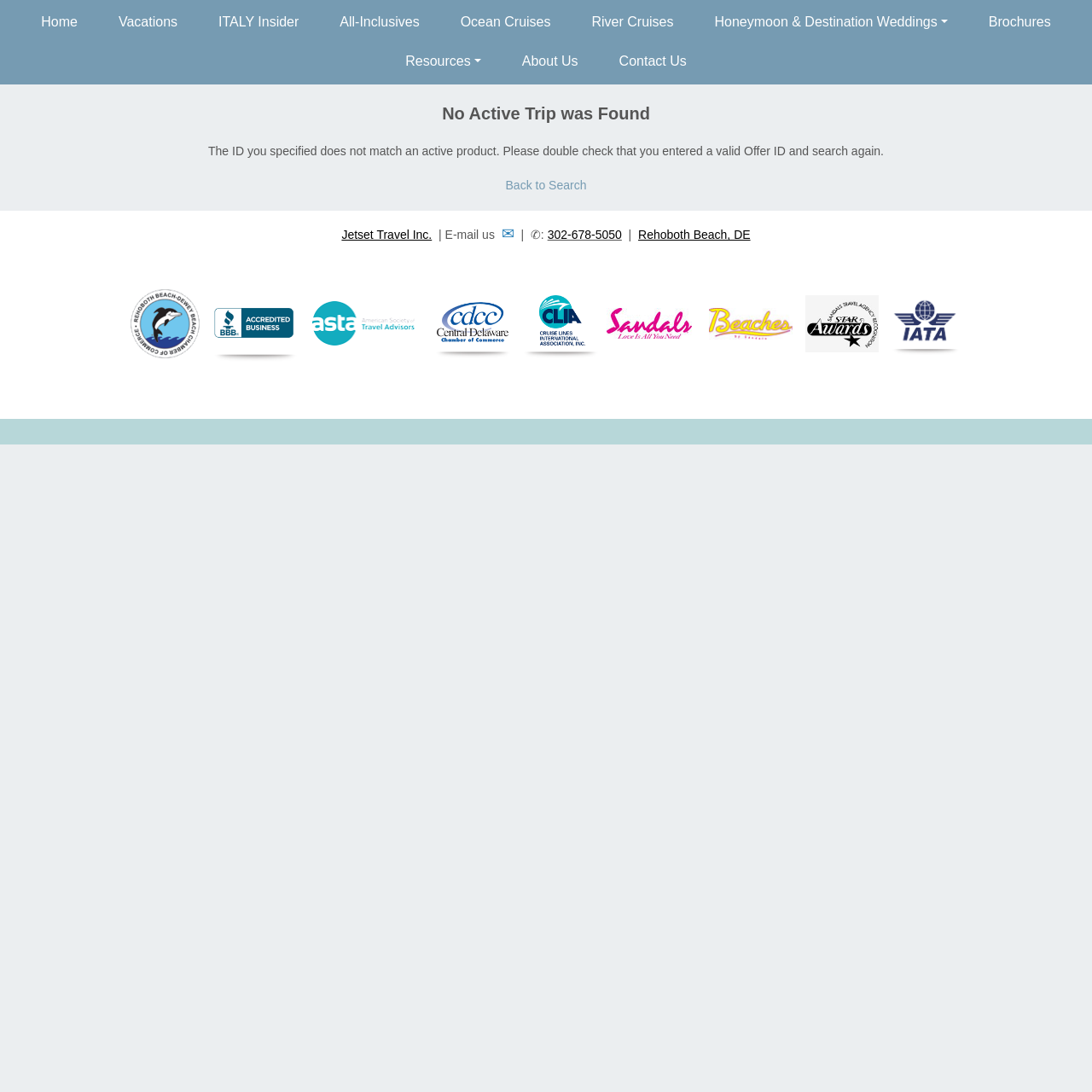Pinpoint the bounding box coordinates of the element to be clicked to execute the instruction: "Click on the Contact Us link".

None